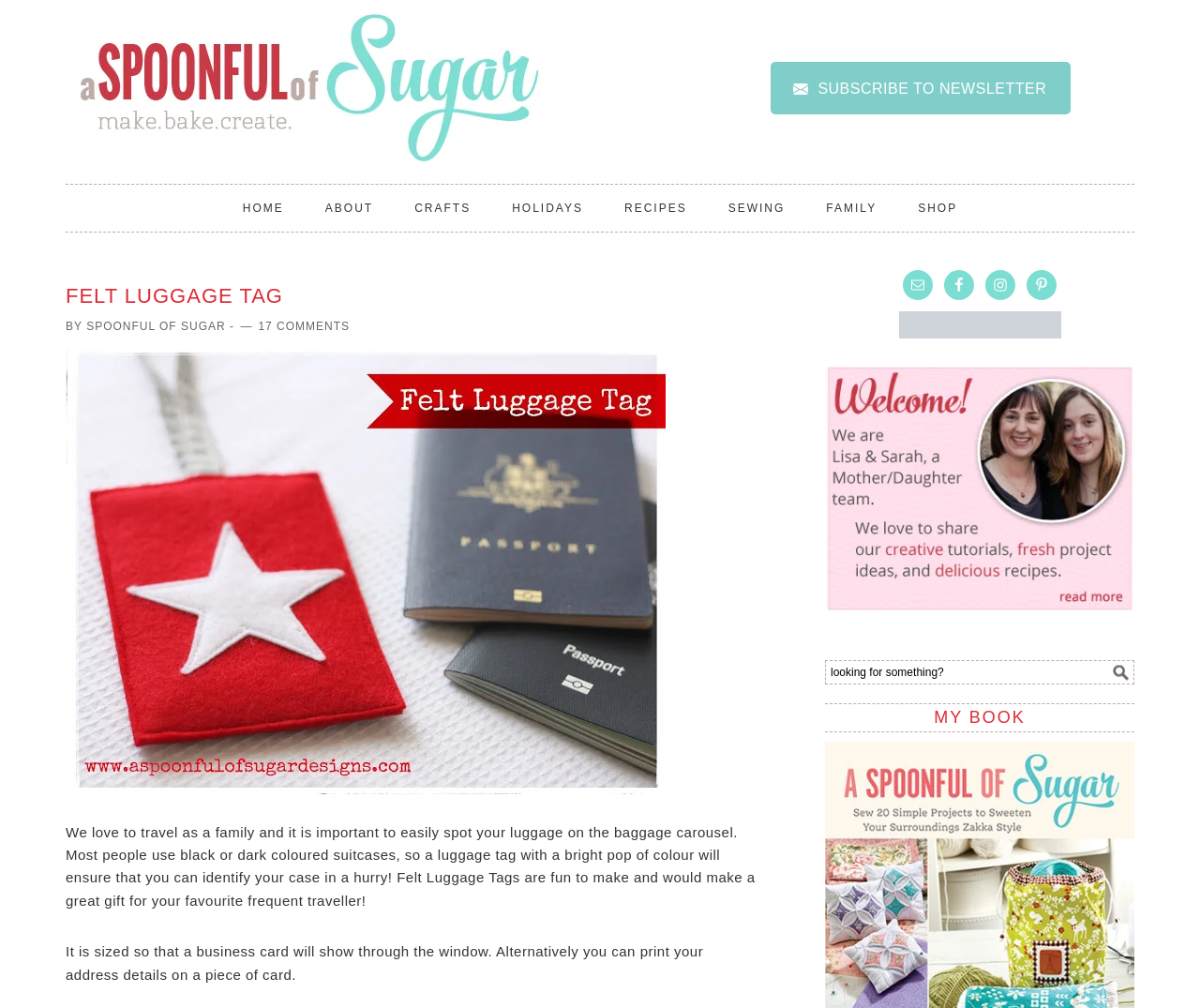Describe all significant elements and features of the webpage.

This webpage is about a blog called "A Spoonful of Sugar" that focuses on family, travel, and crafts. At the top left of the page, there is a link to the blog's homepage with the title "A SPOONFUL OF SUGAR" and a small image next to it. To the right of the title, there is a subscription box with the text "SUBSCRIBE TO NEWSLETTER".

Below the title, there is a navigation menu with links to different sections of the blog, including "HOME", "ABOUT", "CRAFTS", "HOLIDAYS", "RECIPES", "SEWING", and "FAMILY". The menu is followed by a header with the title "FELT LUGGAGE TAG" and a brief description of the blog post.

The main content of the page is a blog post about making felt luggage tags. The post includes a brief introduction to the importance of easily identifying luggage on the baggage carousel, followed by a description of how to make a felt luggage tag. The text is accompanied by an image of a felt luggage tag.

On the right side of the page, there are links to the blog's social media profiles, including Email, Facebook, Instagram, Pinterest, and Bloglovin'. Each link is accompanied by a small icon representing the social media platform.

At the bottom of the page, there is a search box with a button labeled "Search" and a heading that says "MY BOOK".